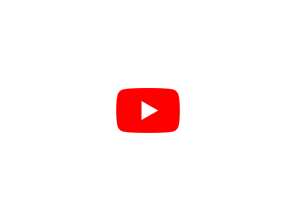Present an elaborate depiction of the scene captured in the image.

The image features the iconic YouTube logo, characterized by its bold red background and a centered white play button. This symbol is widely recognized as a gateway to video content, representing a platform where users can upload, share, and view videos on a myriad of topics. The presence of this logo suggests that it likely accompanies a video player, which may provide viewers with visual and auditory content related to cybersecurity vulnerabilities, specifically pertaining to WordPress plugins and their necessary updates. This context encourages users to engage with the video for deeper insights into maintaining the security of their digital assets.